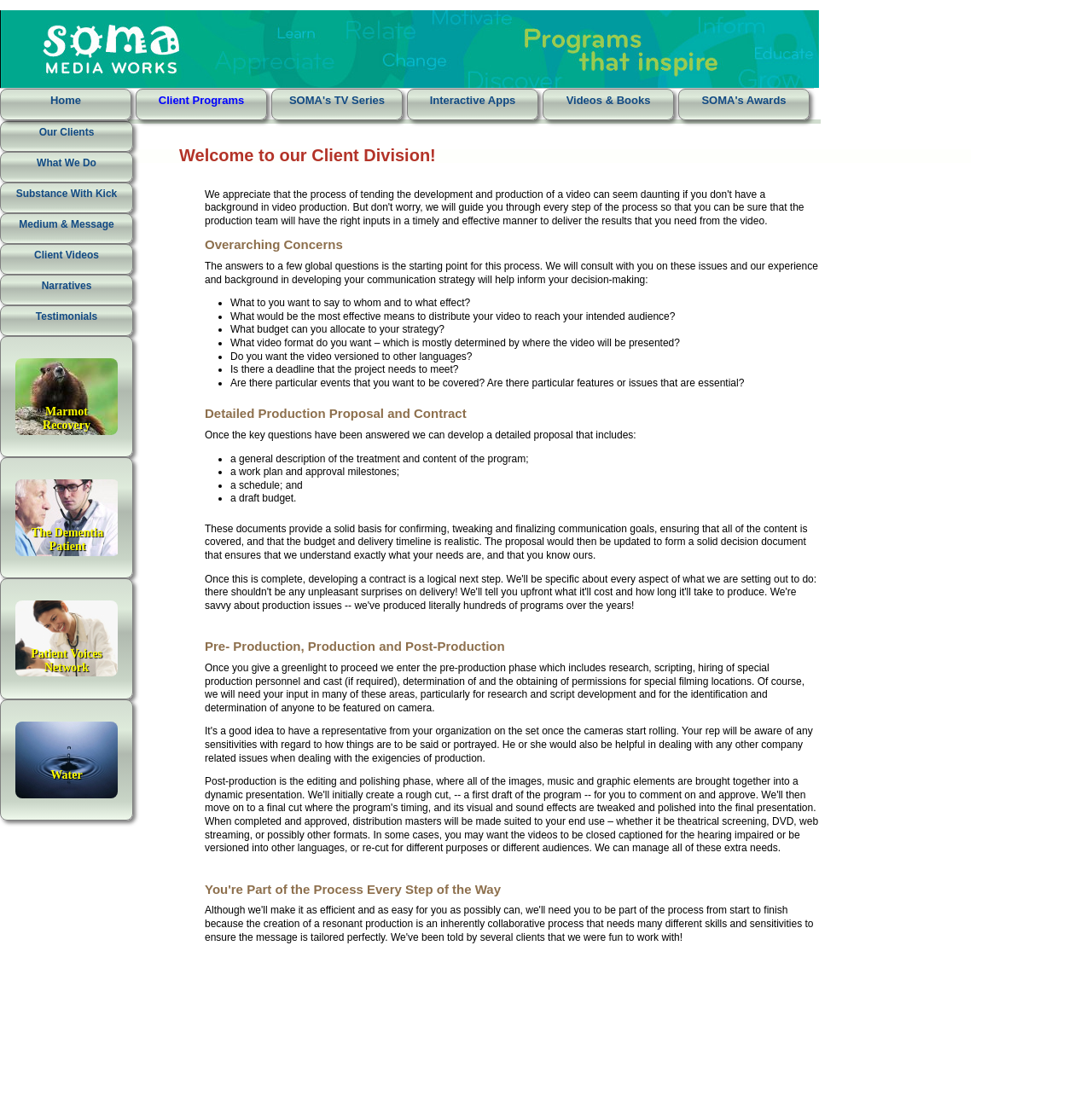What is the next step after the proposal is finalized?
Using the image as a reference, answer the question with a short word or phrase.

Pre-production phase